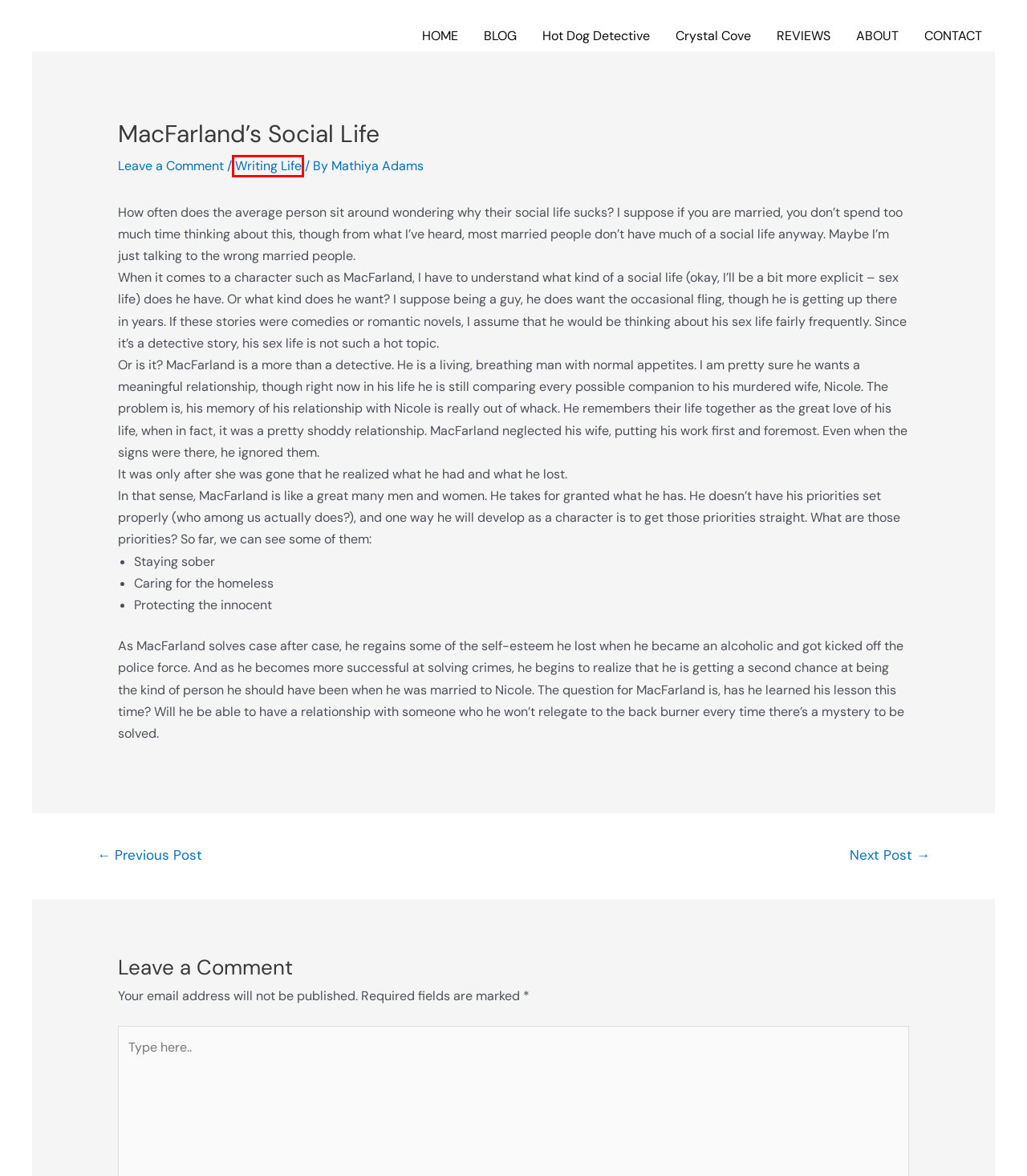Examine the screenshot of a webpage with a red bounding box around a specific UI element. Identify which webpage description best matches the new webpage that appears after clicking the element in the red bounding box. Here are the candidates:
A. Mathiya Adams – Purveyor of Mysteries
B. Mathiya Adams – Mathiya Adams
C. Writing Life – Mathiya Adams
D. The Hot Dog Detective Mysteries – Mathiya Adams
E. Reviews – Mathiya Adams
F. Real Live Editors – Mathiya Adams
G. The Crystal Cove Mysteries – Mathiya Adams
H. New Directions – Mathiya Adams

C